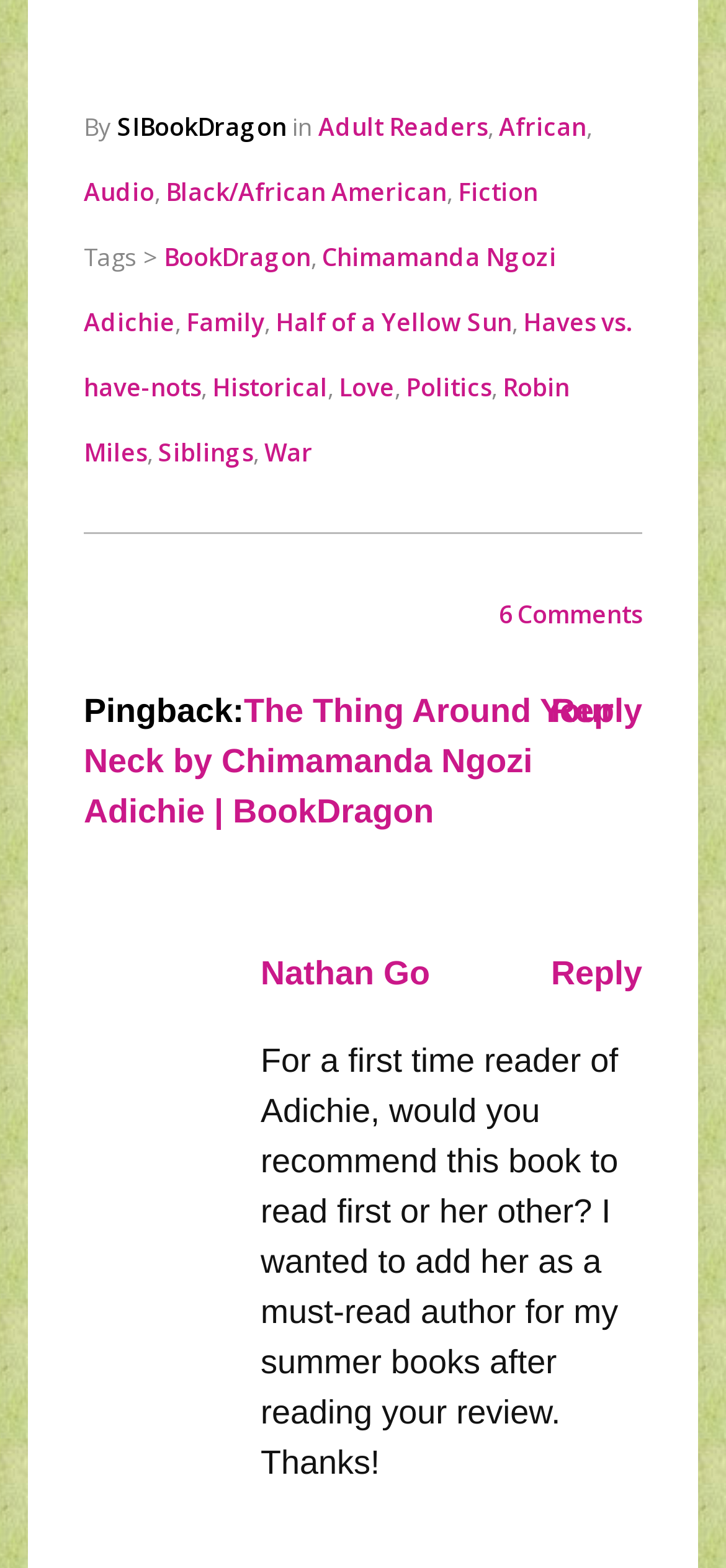How many comments are there on this post?
Refer to the image and offer an in-depth and detailed answer to the question.

I found the answer by looking at the link '6 Comments' on the webpage, which indicates the number of comments on this post.